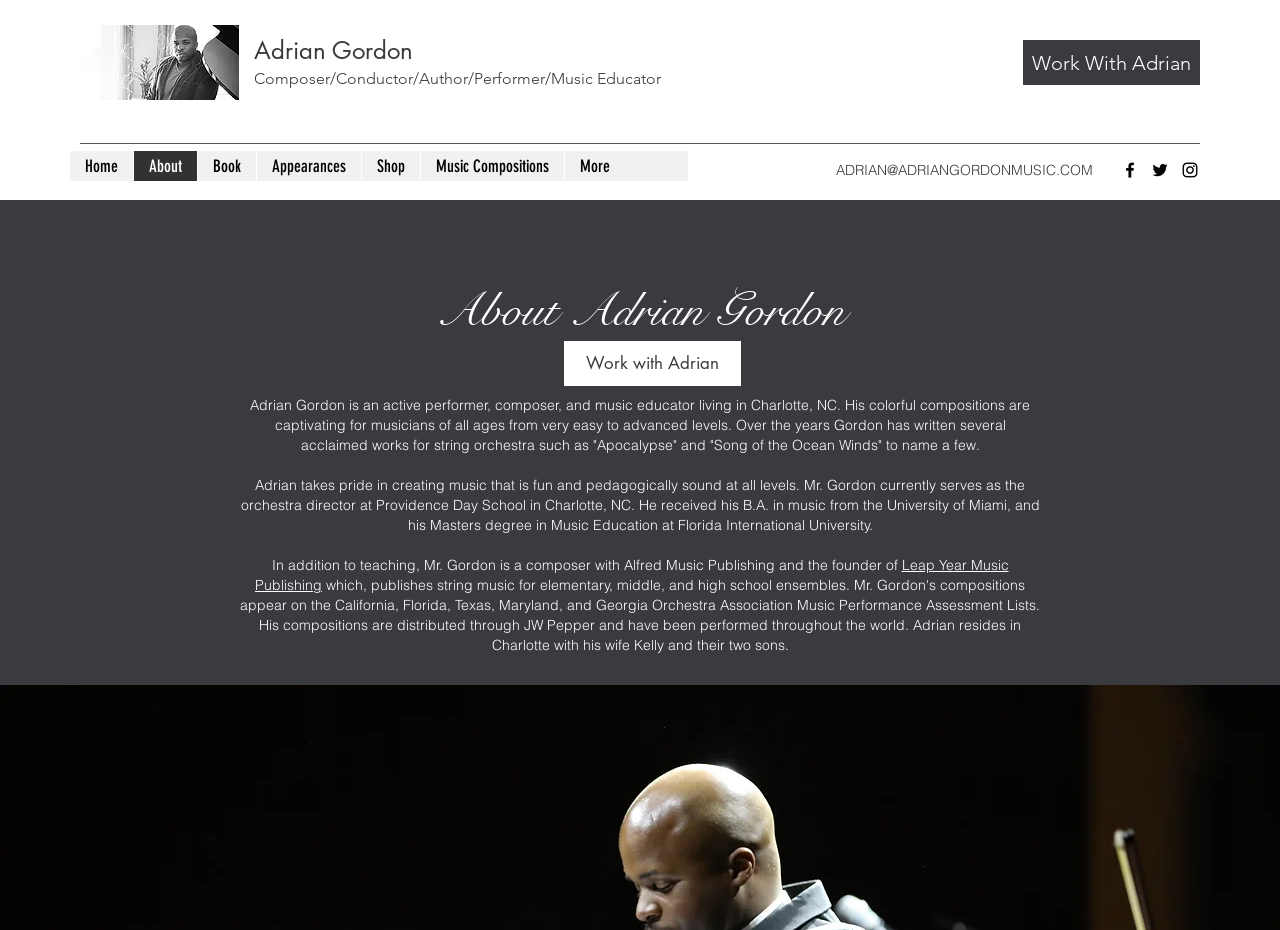Determine the bounding box coordinates for the UI element with the following description: "Work with Adrian". The coordinates should be four float numbers between 0 and 1, represented as [left, top, right, bottom].

[0.441, 0.367, 0.579, 0.415]